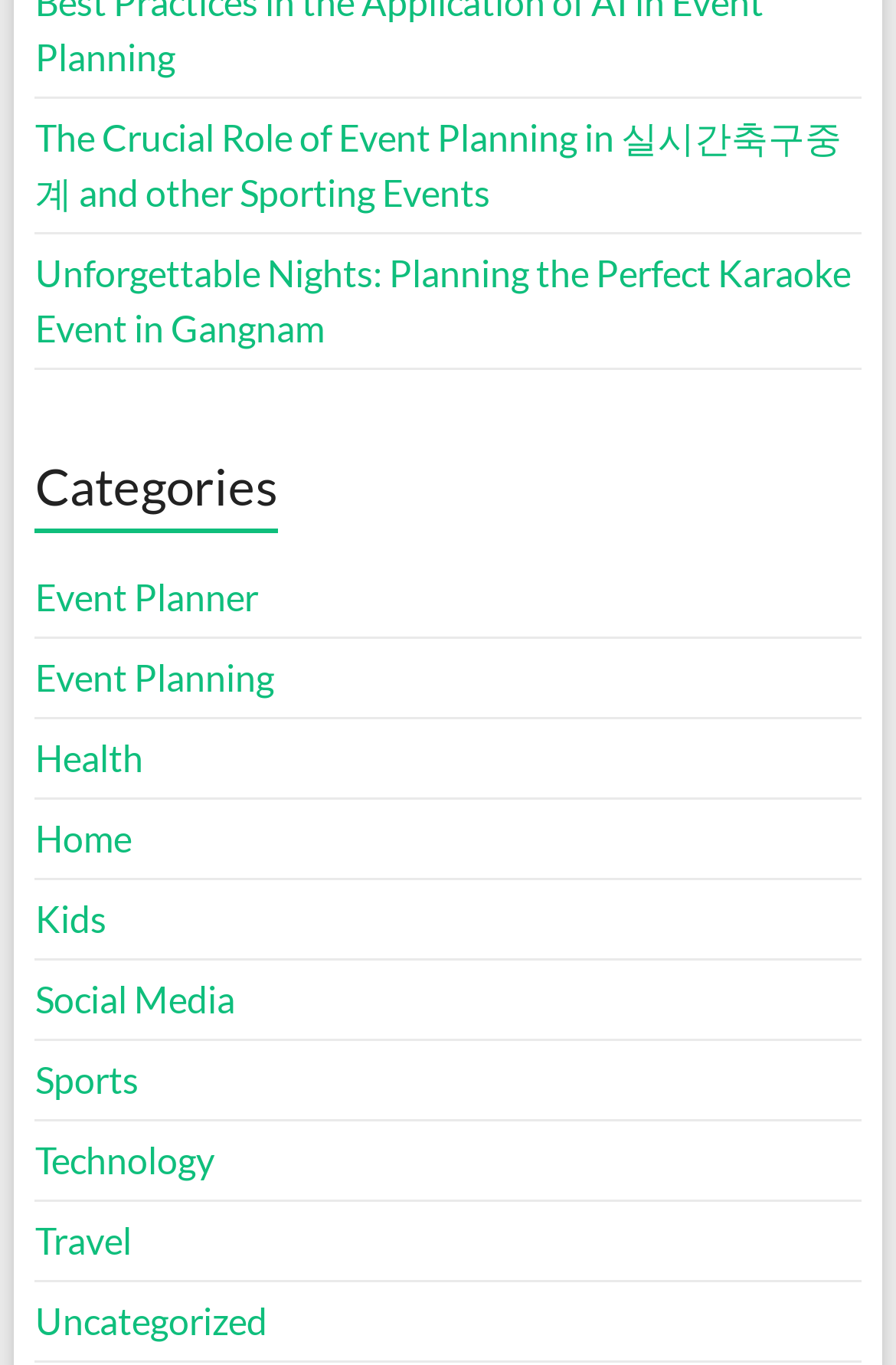Using the description: "Technology", identify the bounding box of the corresponding UI element in the screenshot.

[0.039, 0.834, 0.239, 0.866]